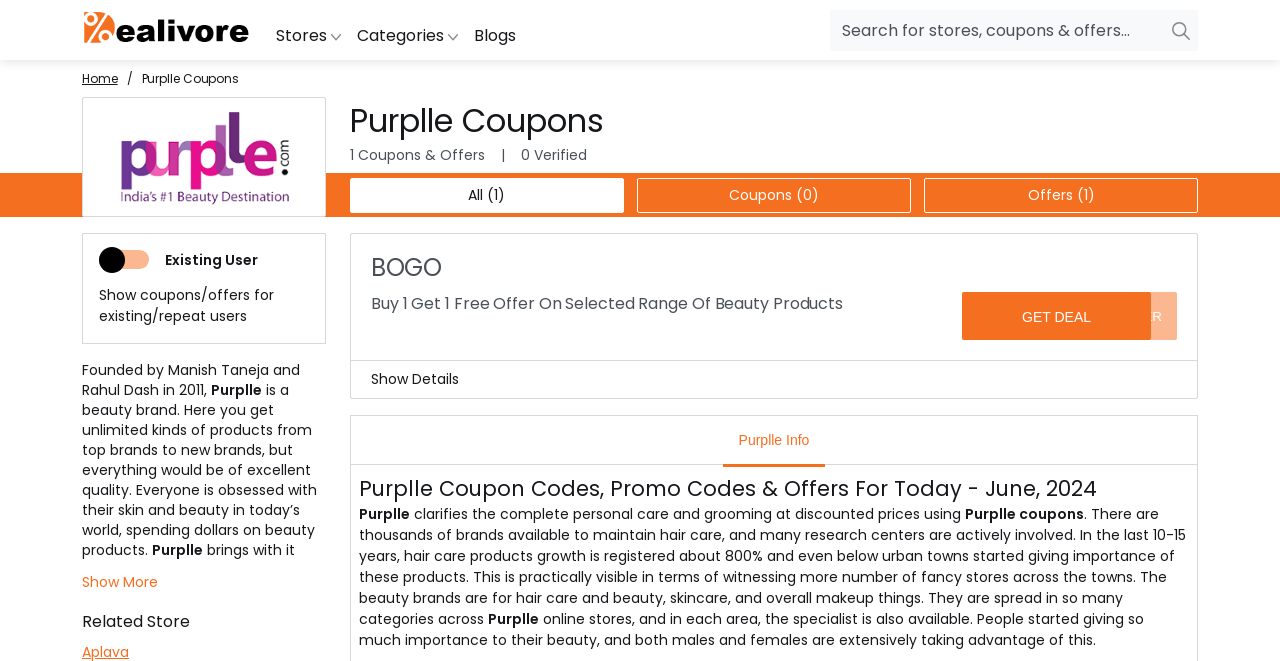What is the purpose of the 'Stores' button?
Refer to the image and give a detailed response to the question.

The 'Stores' button is likely used to navigate to a page that lists all the available stores on the website, allowing users to browse and find coupons and promo codes for their preferred stores.